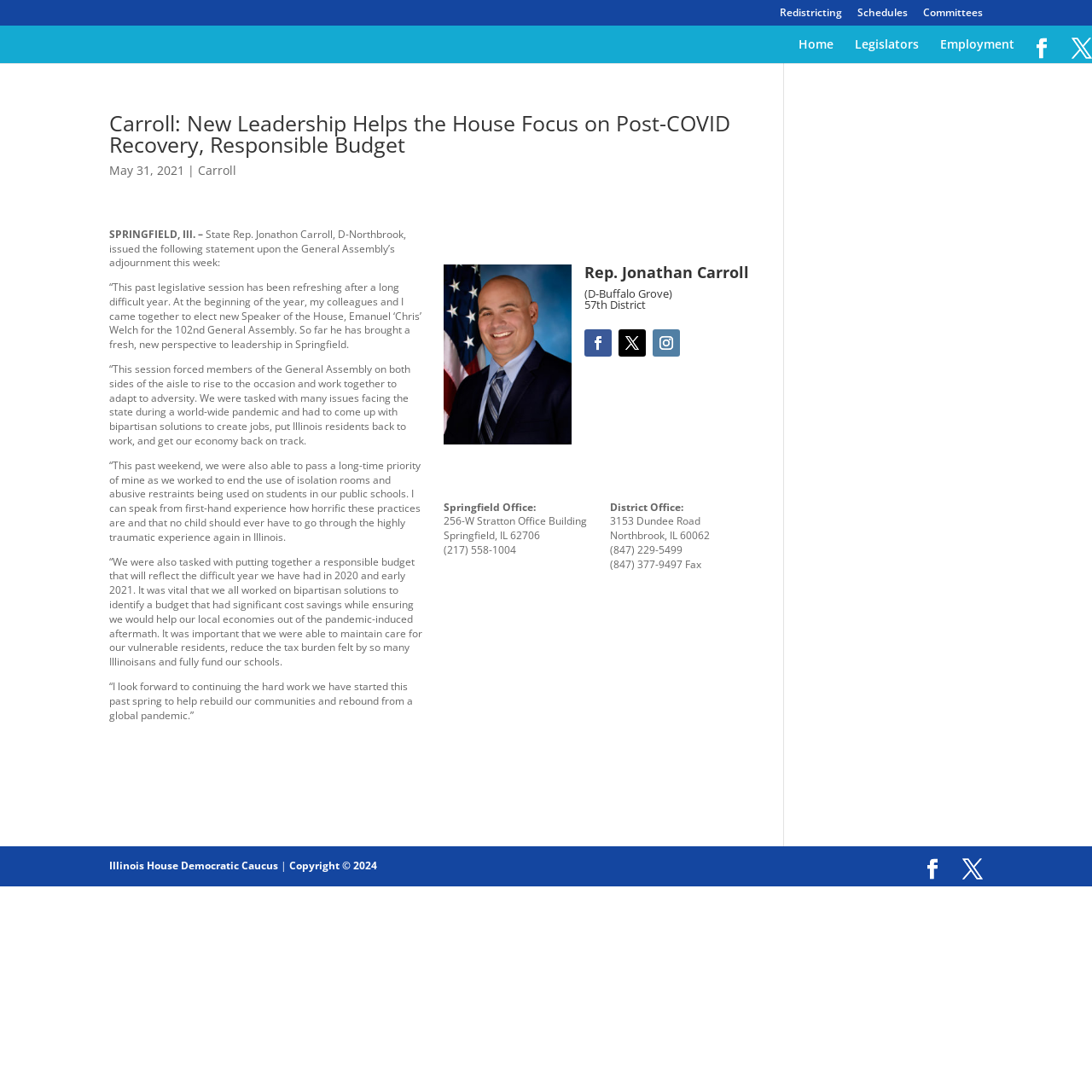What is the principal heading displayed on the webpage?

Carroll: New Leadership Helps the House Focus on Post-COVID Recovery, Responsible Budget